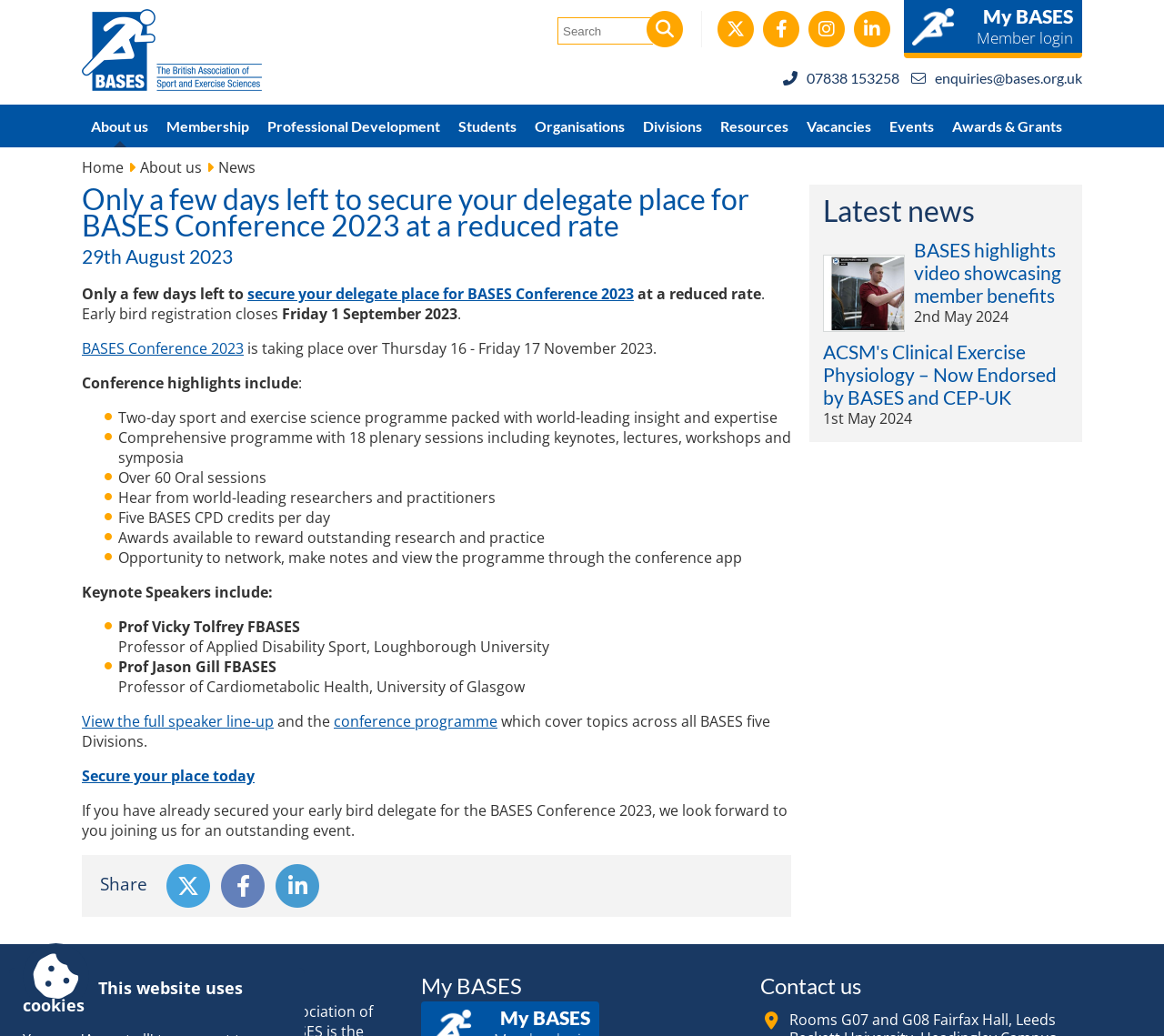What is the date of the BASES Conference 2023?
Provide a comprehensive and detailed answer to the question.

I found the answer by looking at the text 'is taking place over Thursday 16 - Friday 17 November 2023.' which is located below the link 'BASES Conference 2023'.